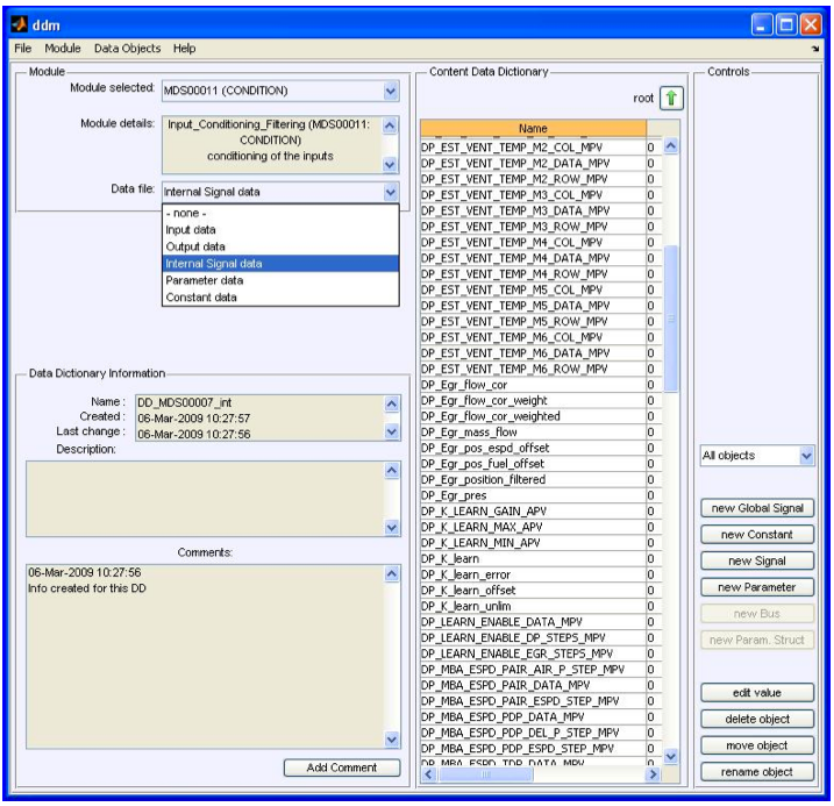Kindly respond to the following question with a single word or a brief phrase: 
What type of data can users choose?

Internal Signal data